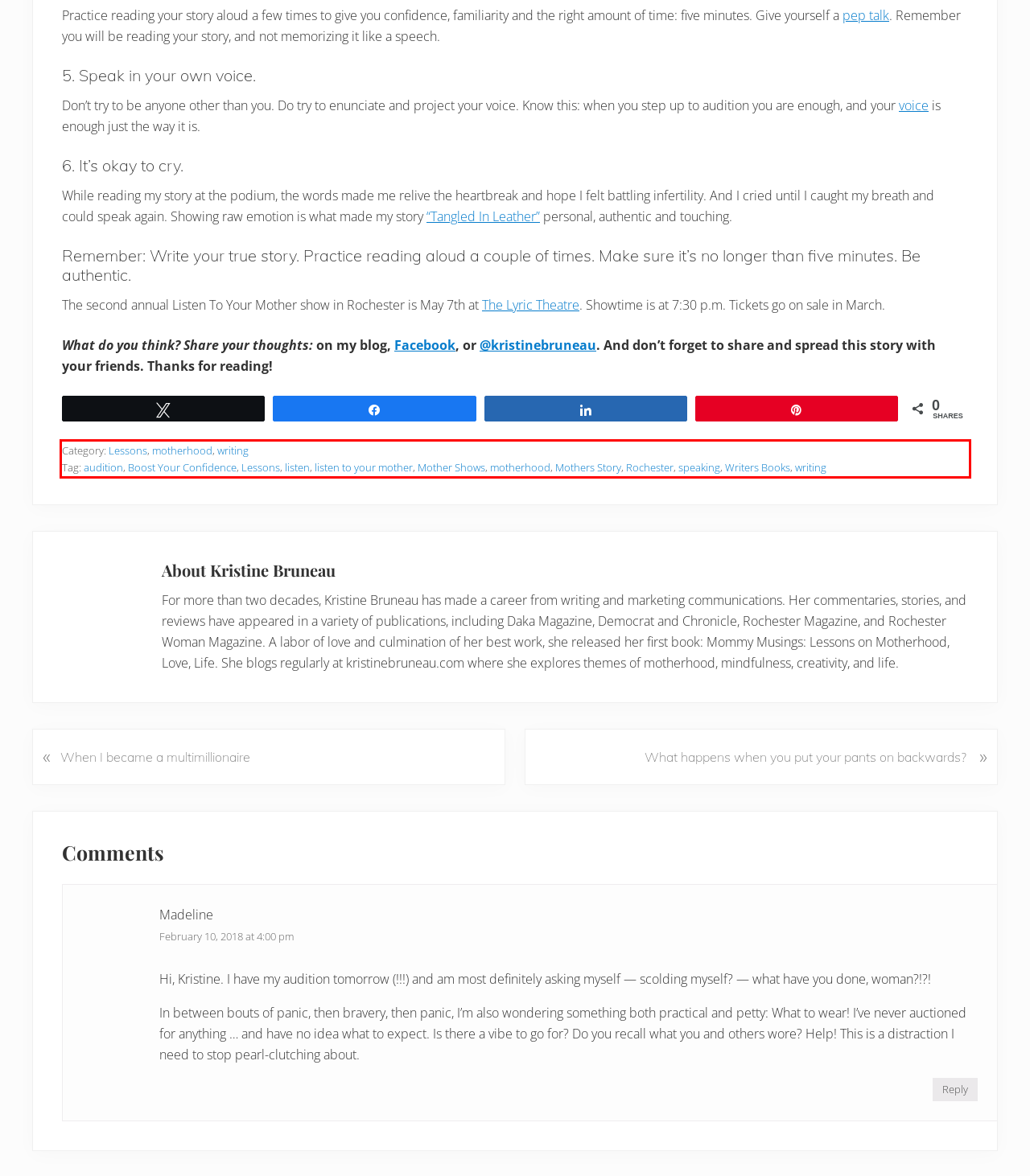Identify the text inside the red bounding box in the provided webpage screenshot and transcribe it.

Category: Lessons, motherhood, writing Tag: audition, Boost Your Confidence, Lessons, listen, listen to your mother, Mother Shows, motherhood, Mothers Story, Rochester, speaking, Writers Books, writing